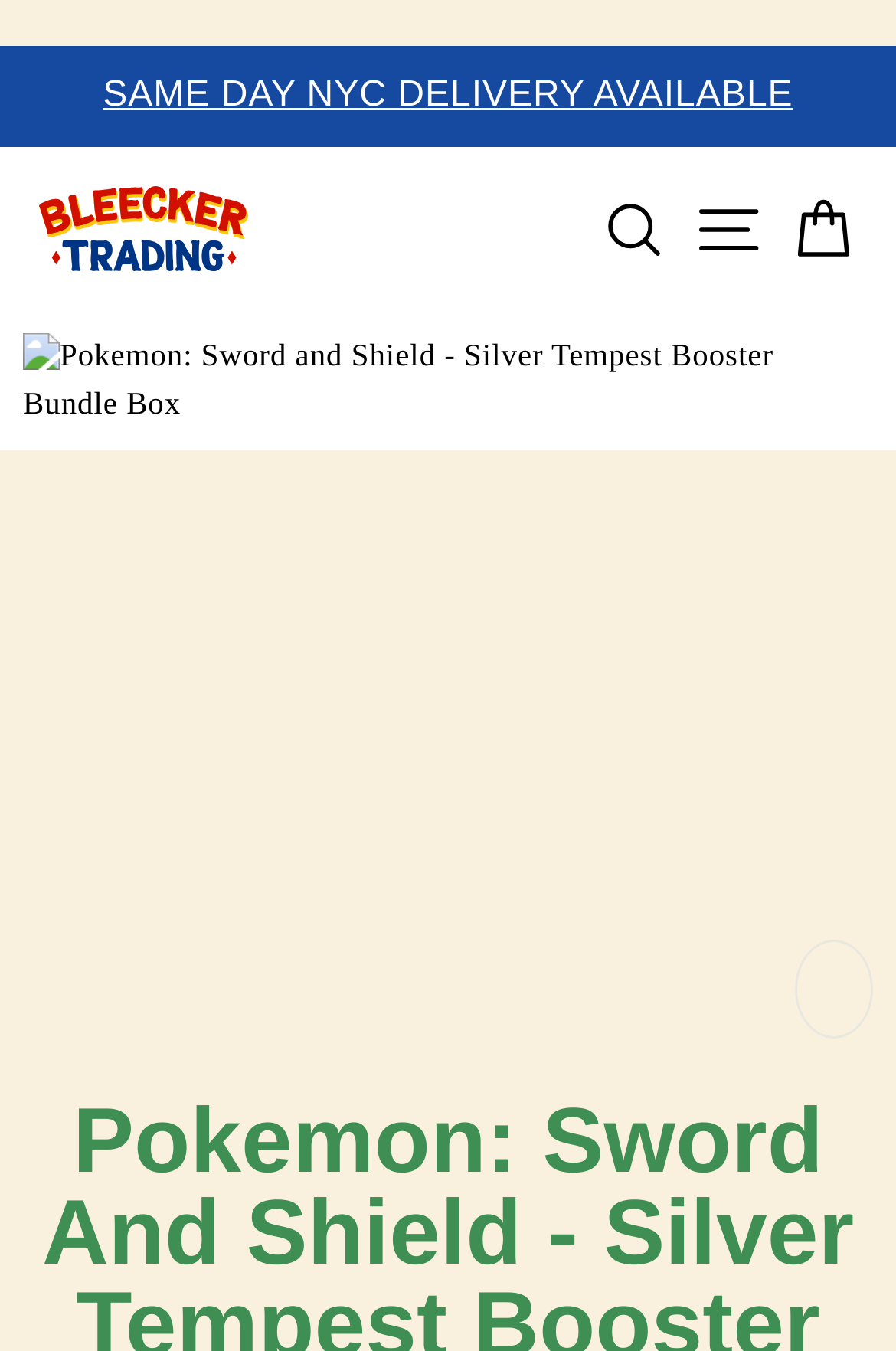Determine the bounding box for the described UI element: "SAME DAY NYC DELIVERY AVAILABLE".

[0.056, 0.052, 0.944, 0.093]